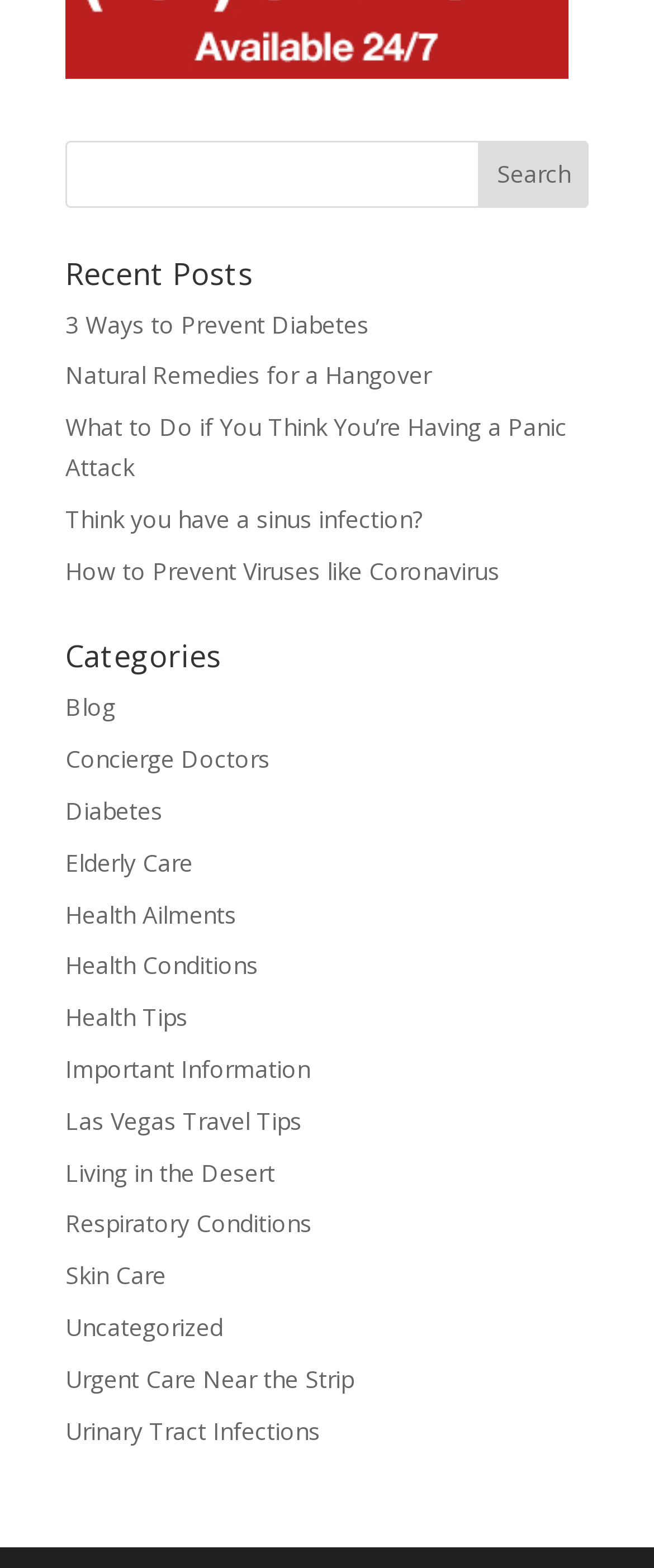Indicate the bounding box coordinates of the element that needs to be clicked to satisfy the following instruction: "Read about preventing diabetes". The coordinates should be four float numbers between 0 and 1, i.e., [left, top, right, bottom].

[0.1, 0.196, 0.564, 0.217]